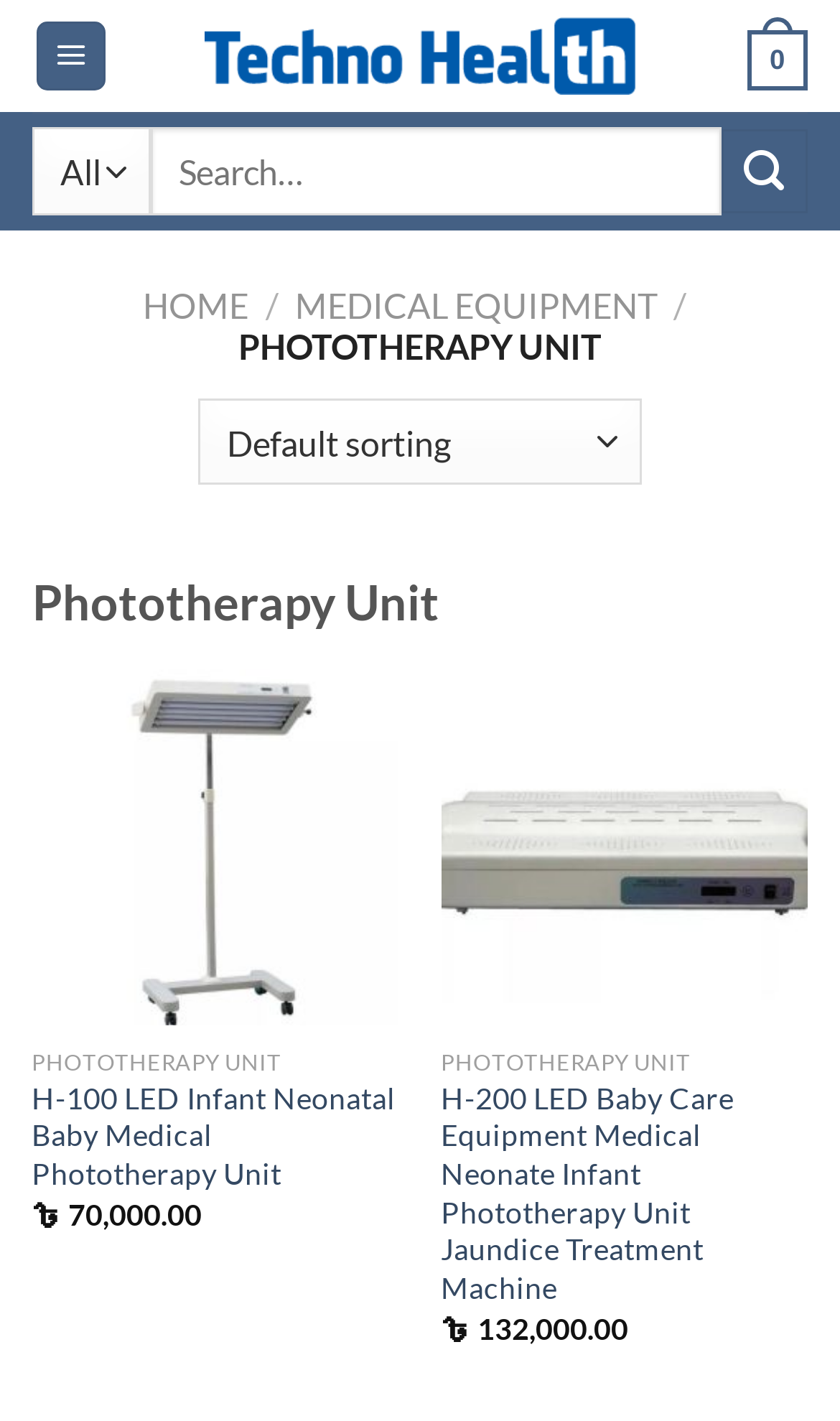Provide the bounding box coordinates of the HTML element described by the text: "parent_node: Search for: name="s" placeholder="Search…"".

[0.179, 0.09, 0.859, 0.151]